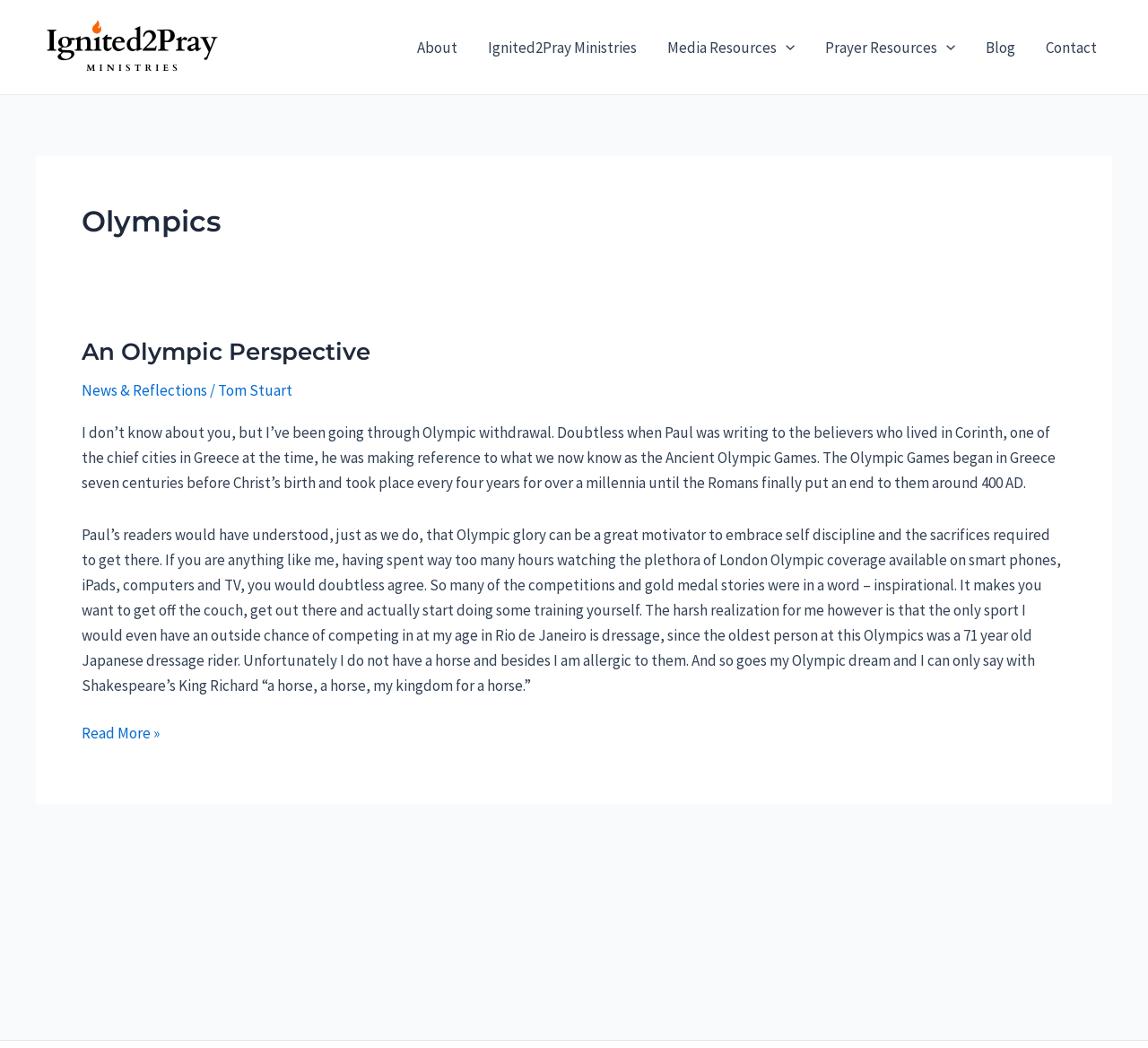Locate the bounding box coordinates of the clickable area to execute the instruction: "Read An Olympic Perspective article". Provide the coordinates as four float numbers between 0 and 1, represented as [left, top, right, bottom].

[0.071, 0.322, 0.929, 0.351]